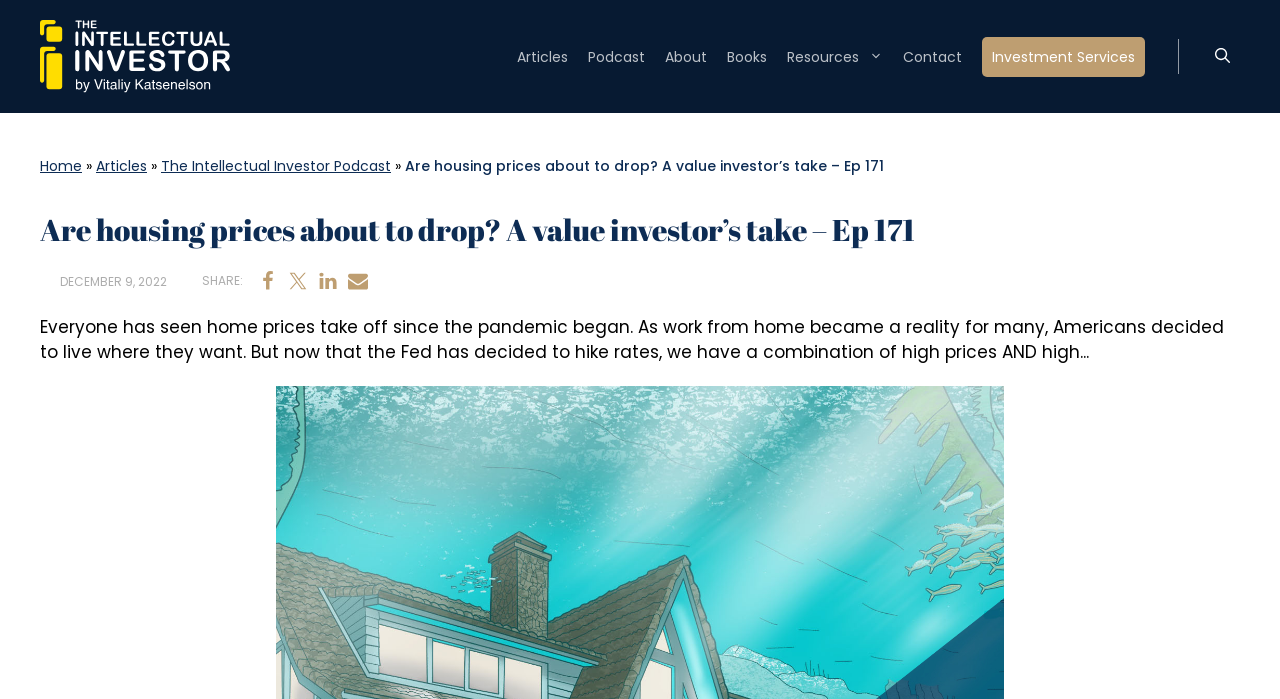Locate the bounding box coordinates of the element you need to click to accomplish the task described by this instruction: "Go to the 'Home' page".

[0.031, 0.223, 0.064, 0.252]